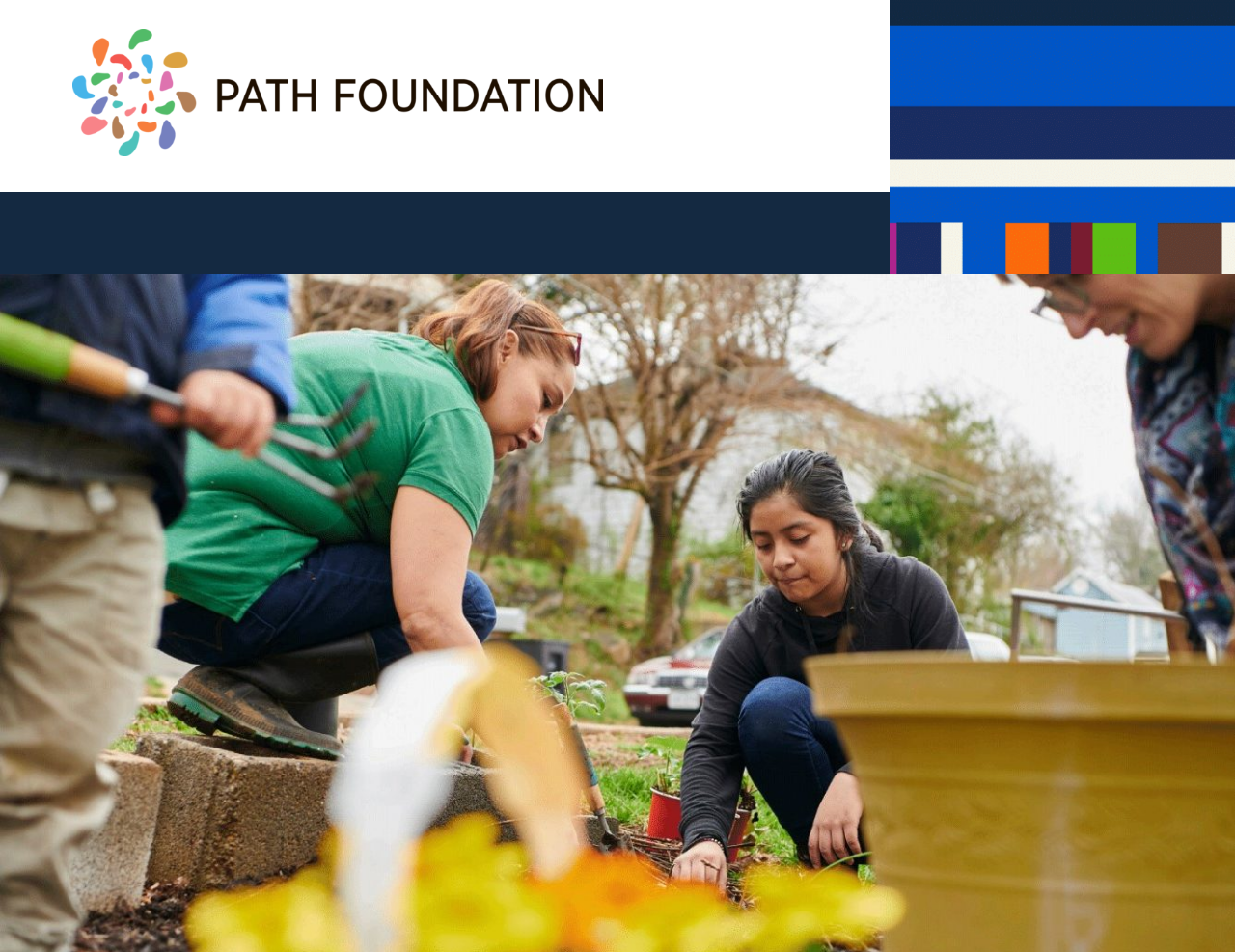Identify the bounding box for the UI element described as: "alt="Path Foundation logo"". The coordinates should be four float numbers between 0 and 1, i.e., [left, top, right, bottom].

[0.0, 0.0, 0.547, 0.202]